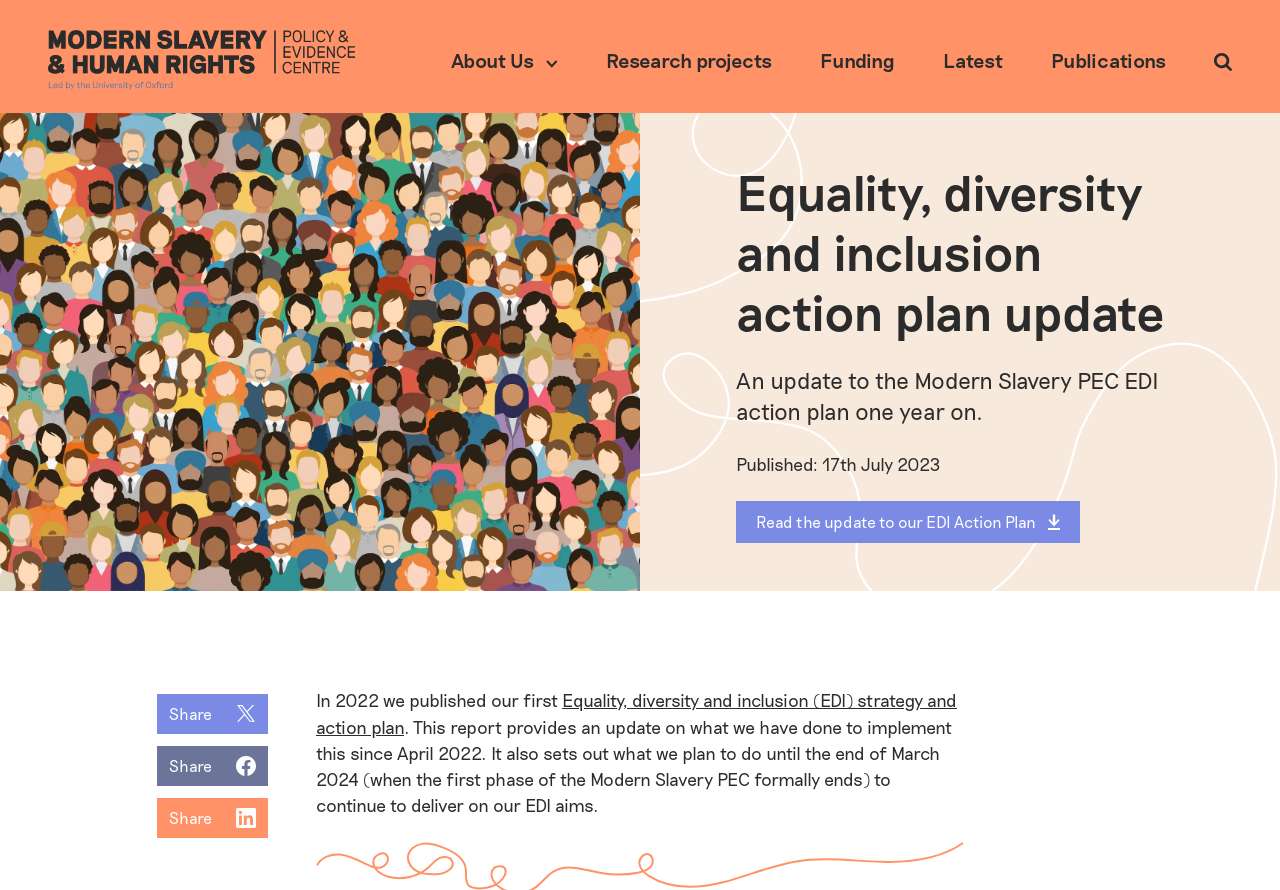Please find the bounding box coordinates for the clickable element needed to perform this instruction: "View the Equality, diversity and inclusion strategy and action plan".

[0.247, 0.775, 0.748, 0.829]